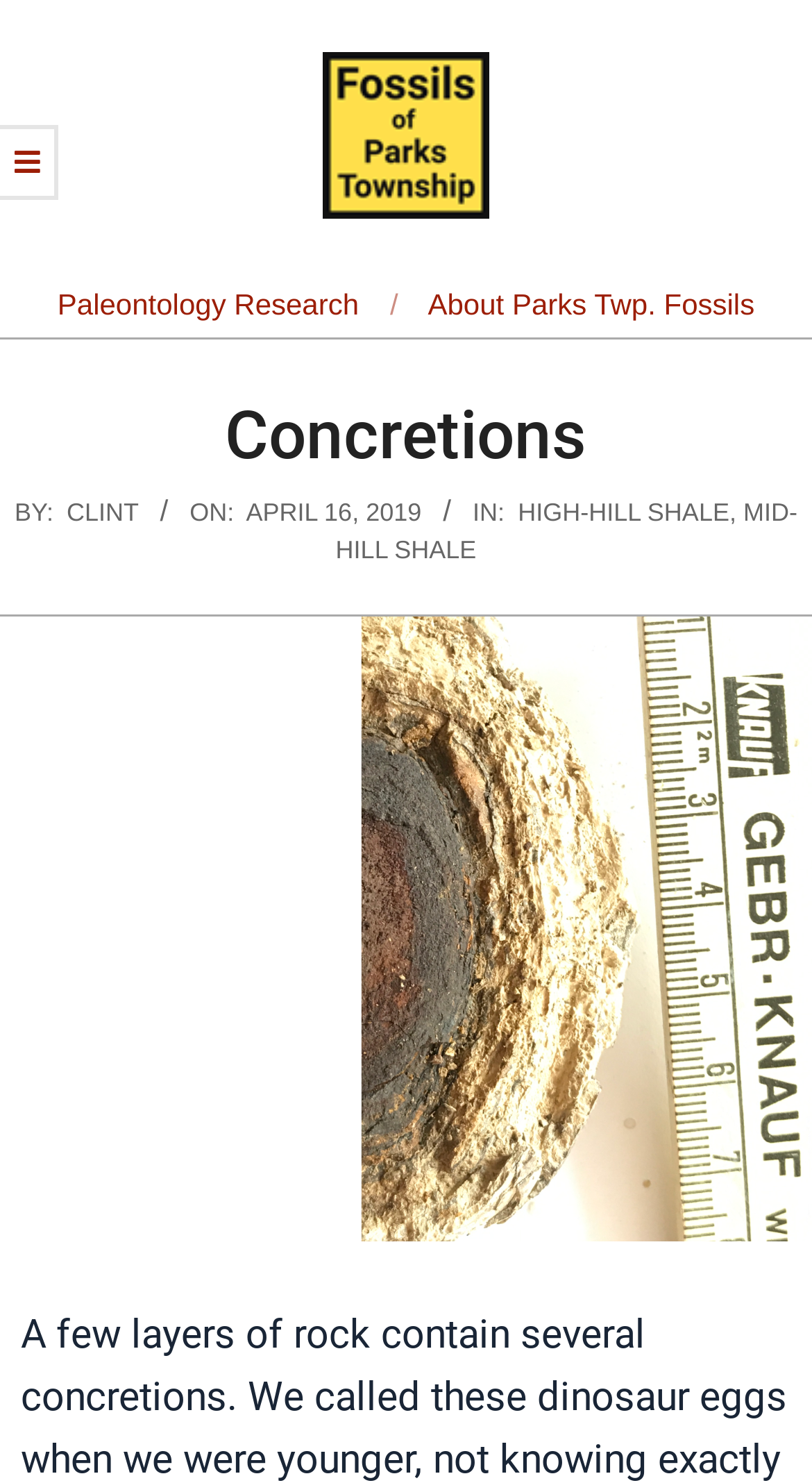How many links are in the top navigation menu?
Examine the image and give a concise answer in one word or a short phrase.

2